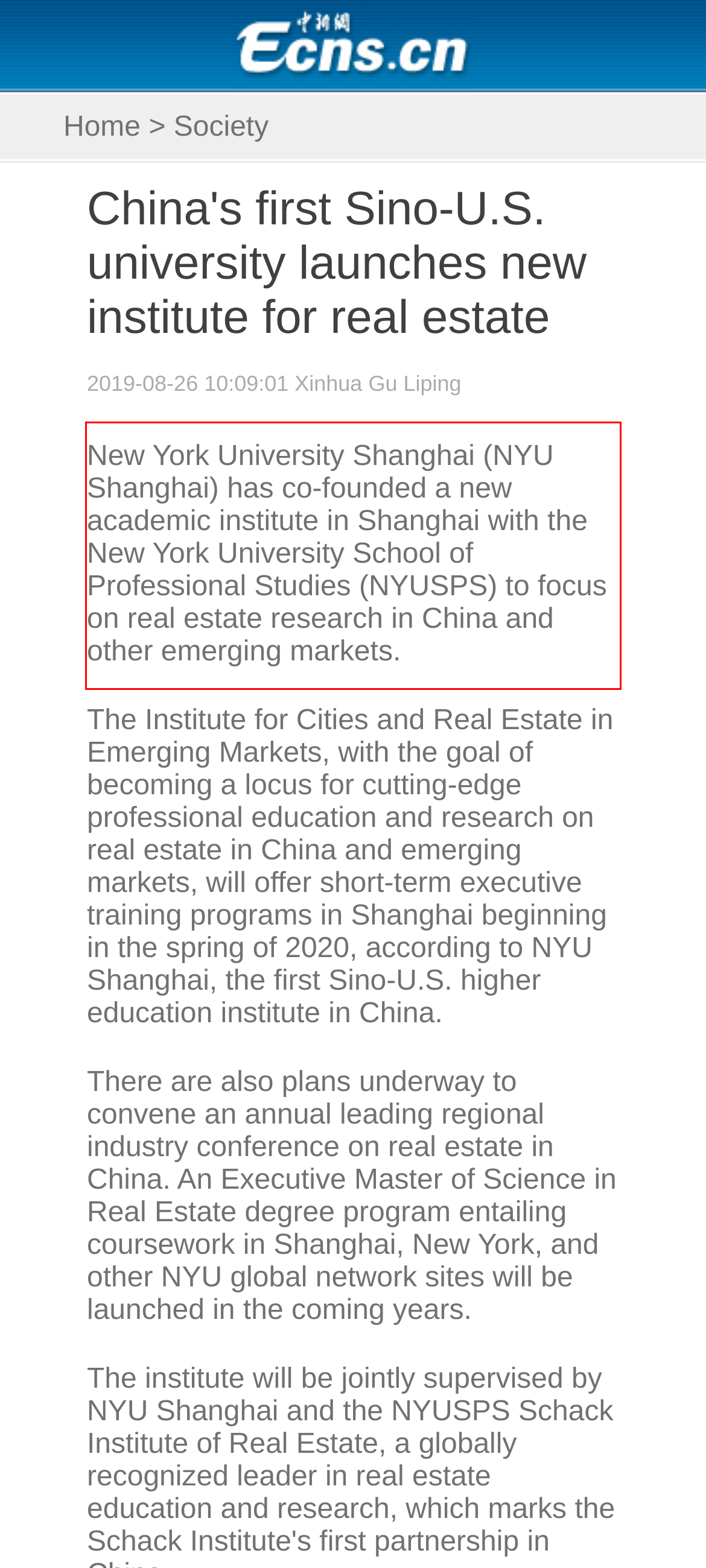By examining the provided screenshot of a webpage, recognize the text within the red bounding box and generate its text content.

New York University Shanghai (NYU Shanghai) has co-founded a new academic institute in Shanghai with the New York University School of Professional Studies (NYUSPS) to focus on real estate research in China and other emerging markets.